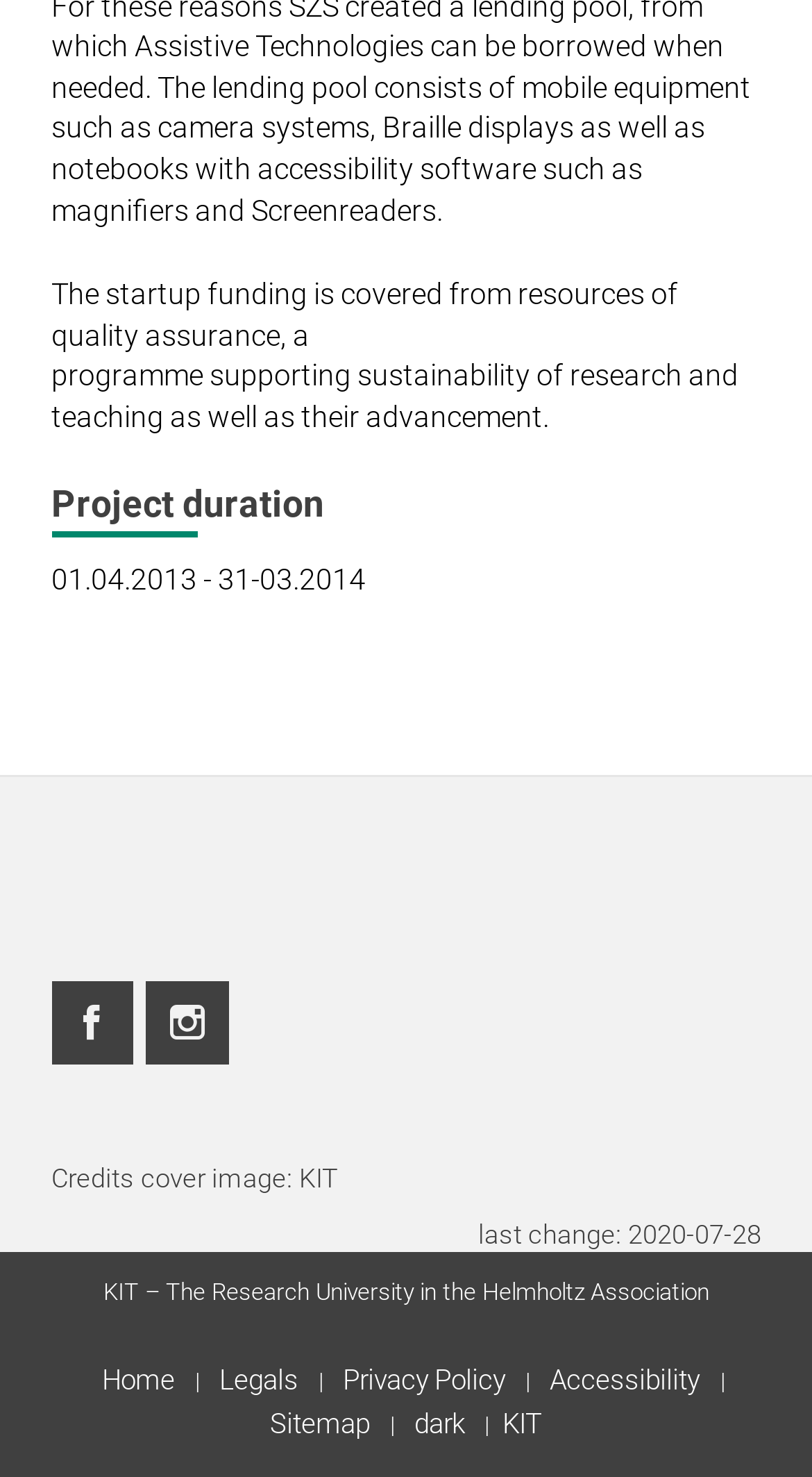How many navigation links are available at the bottom?
Answer the question with as much detail as possible.

I counted the number of navigation links by looking at the links 'Home', 'Legals', 'Privacy Policy', 'Accessibility', 'Sitemap', and 'KIT' which are located at the bottom of the page.